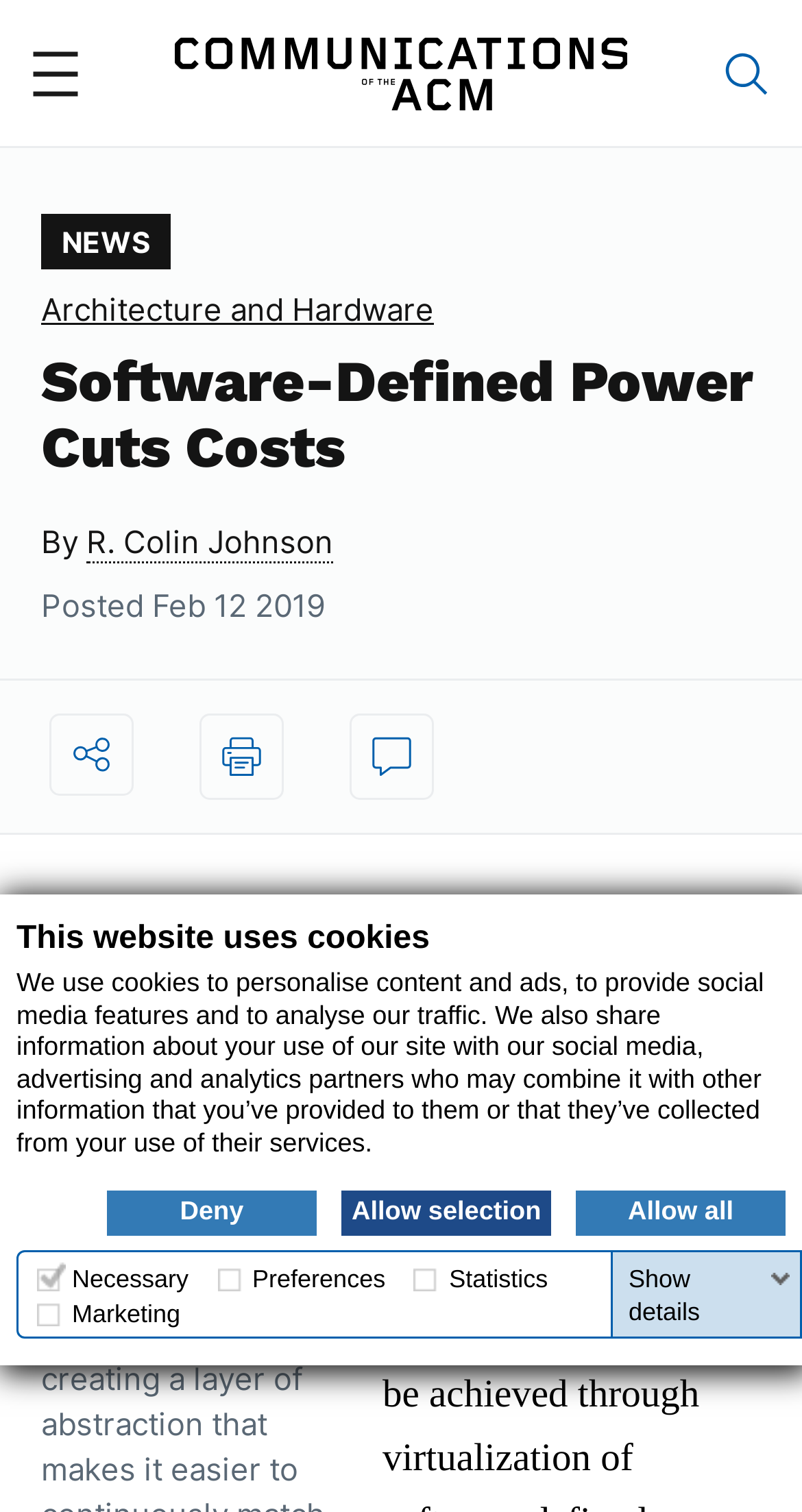Determine the bounding box coordinates for the clickable element required to fulfill the instruction: "Read the news". Provide the coordinates as four float numbers between 0 and 1, i.e., [left, top, right, bottom].

[0.051, 0.141, 0.213, 0.178]